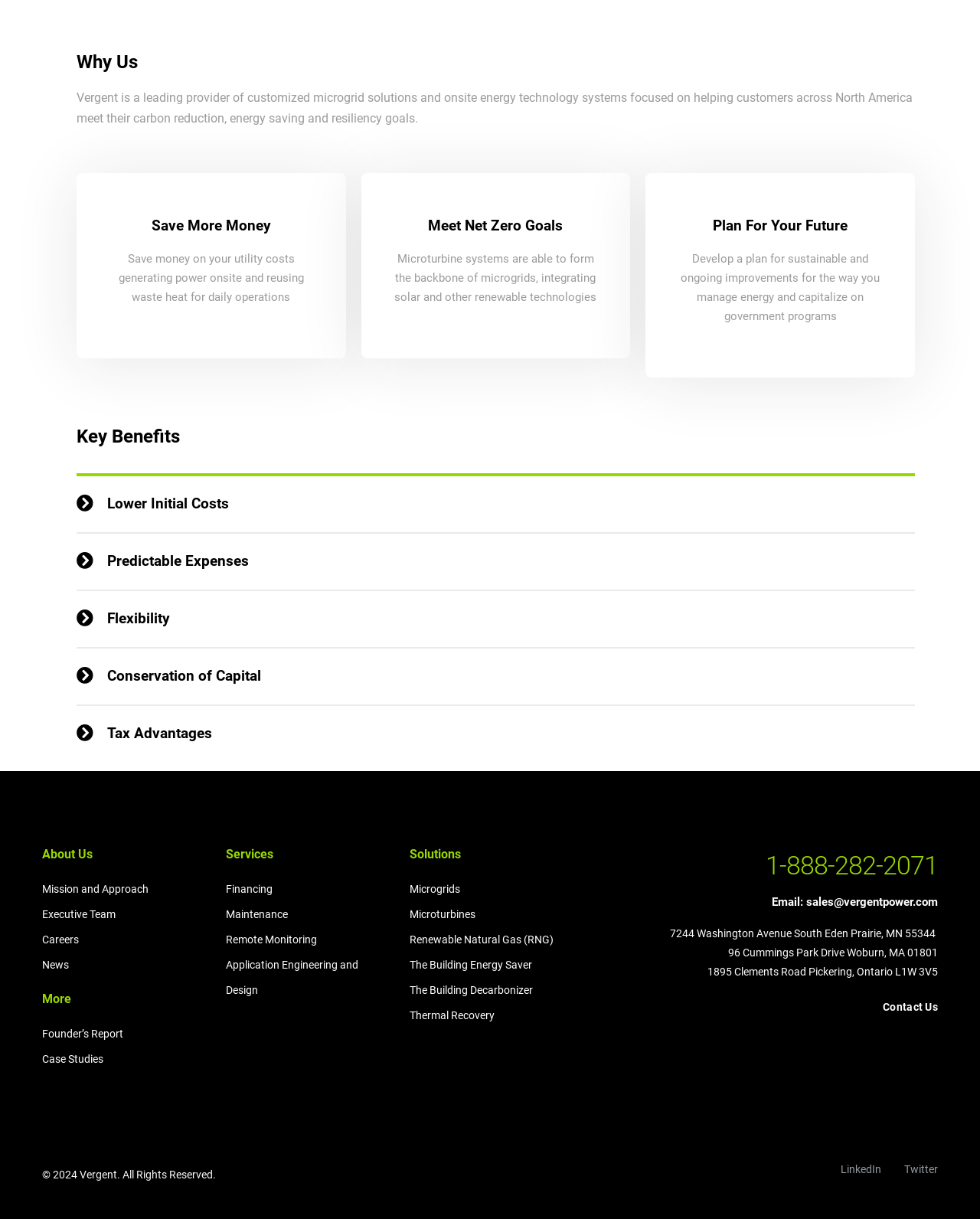Please provide a comprehensive answer to the question based on the screenshot: What are the benefits of Vergent's solutions?

The webpage lists several benefits of Vergent's solutions, including lower initial costs, predictable expenses, flexibility, conservation of capital, and tax advantages, which suggests that their solutions offer a range of benefits to customers.